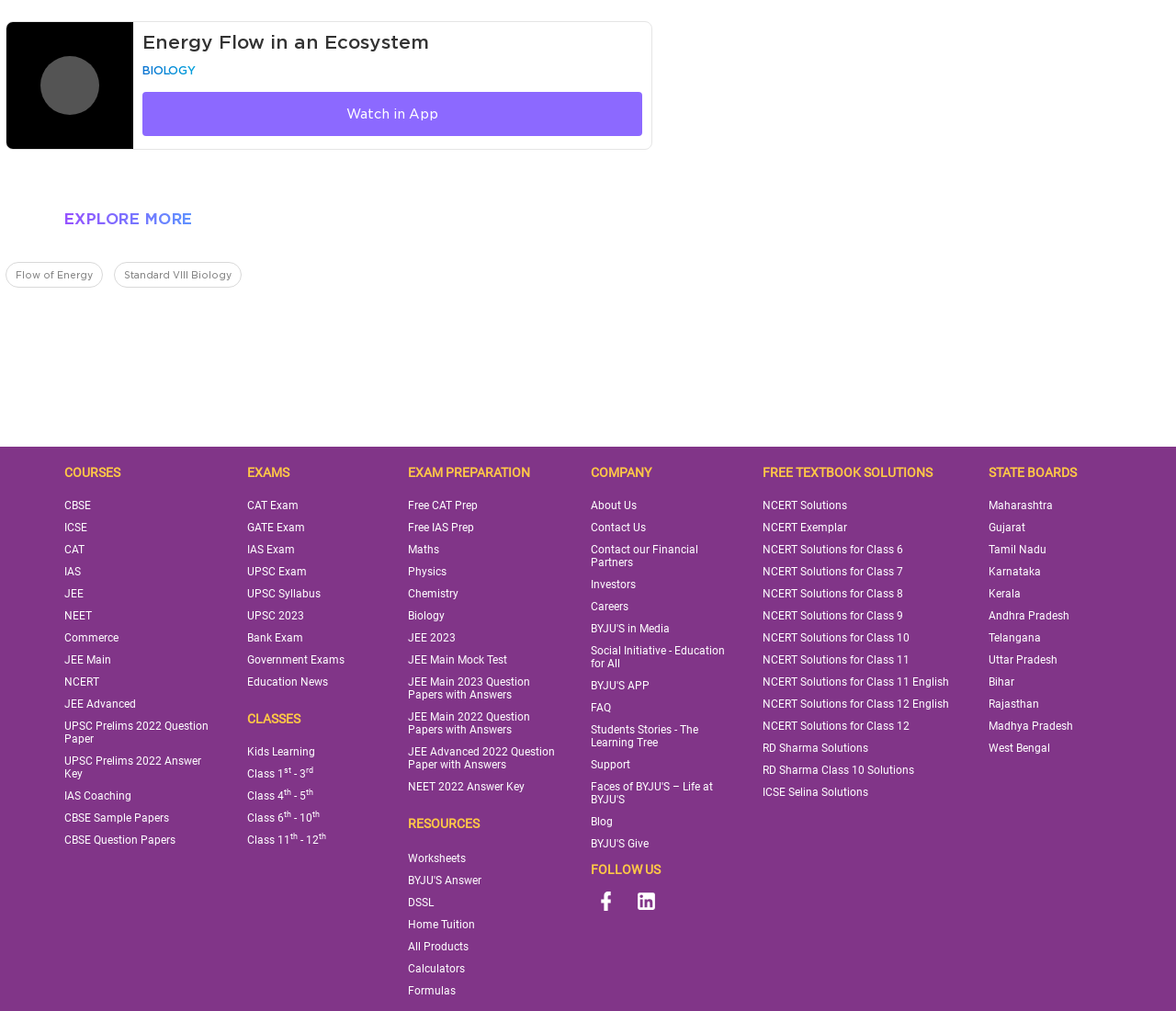What is the company name mentioned on the webpage?
Provide a concise answer using a single word or phrase based on the image.

BYJU'S